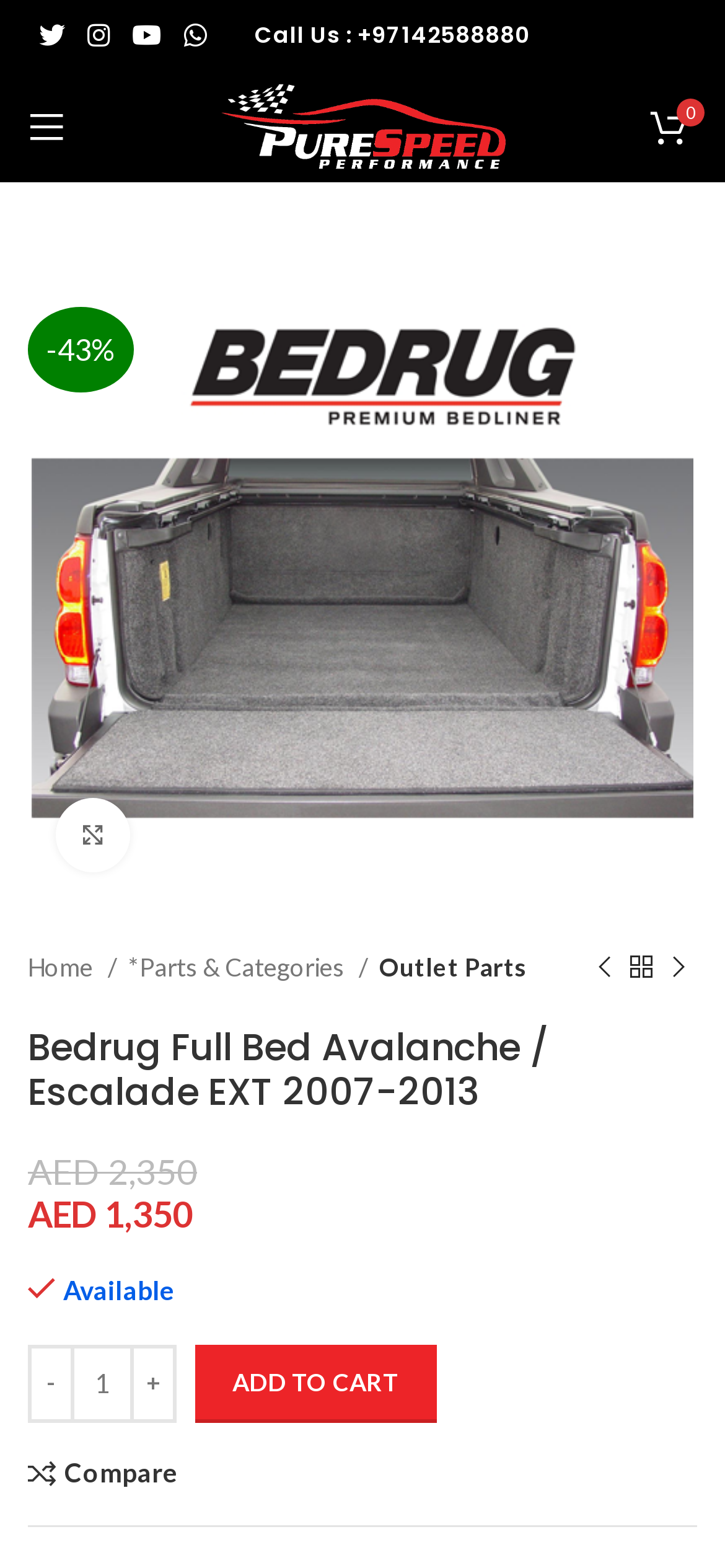Please give a succinct answer to the question in one word or phrase:
What is the phone number to call?

+97142588880